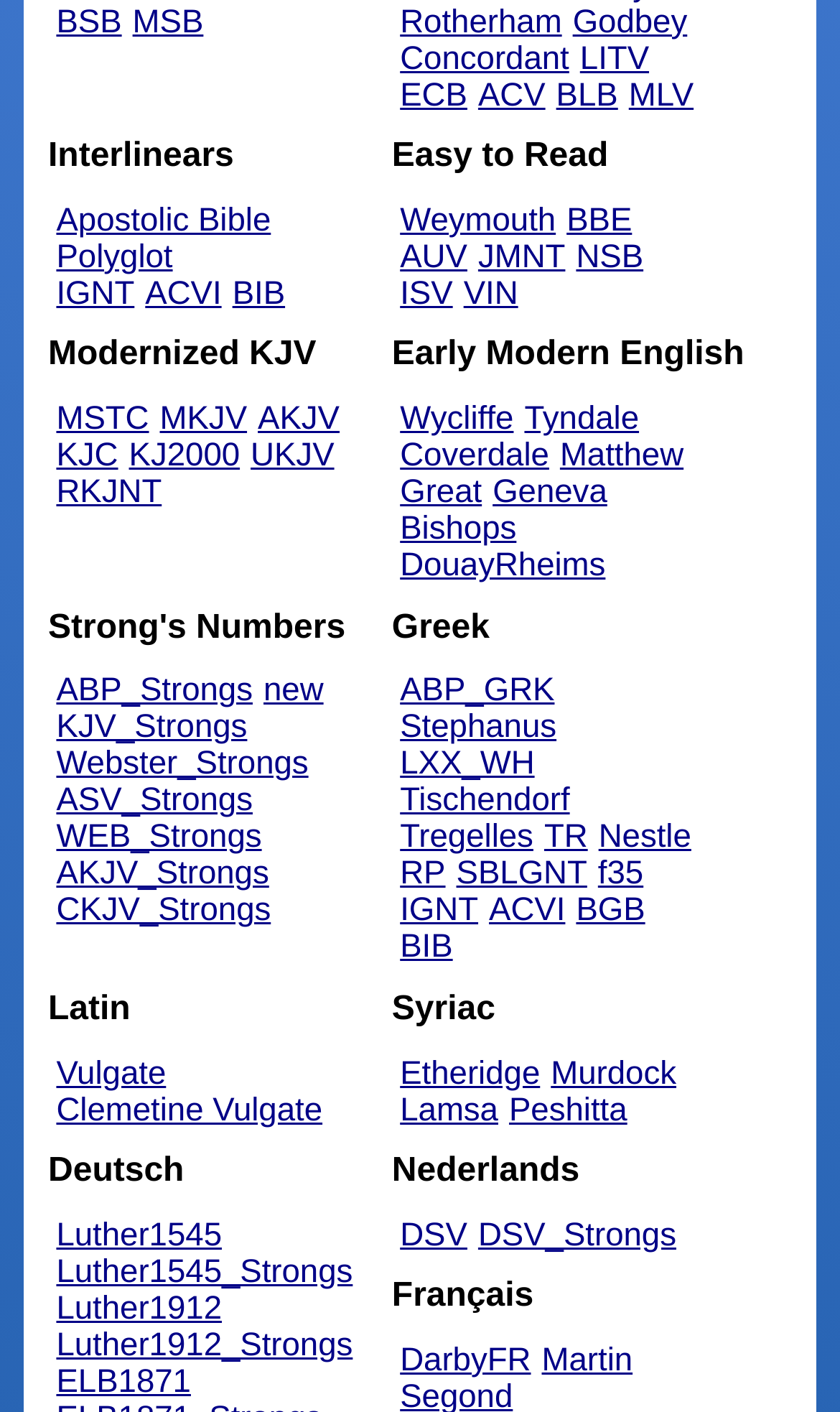Please identify the bounding box coordinates of the region to click in order to complete the task: "Choose the 'Vulgate' Latin translation". The coordinates must be four float numbers between 0 and 1, specified as [left, top, right, bottom].

[0.067, 0.747, 0.198, 0.773]